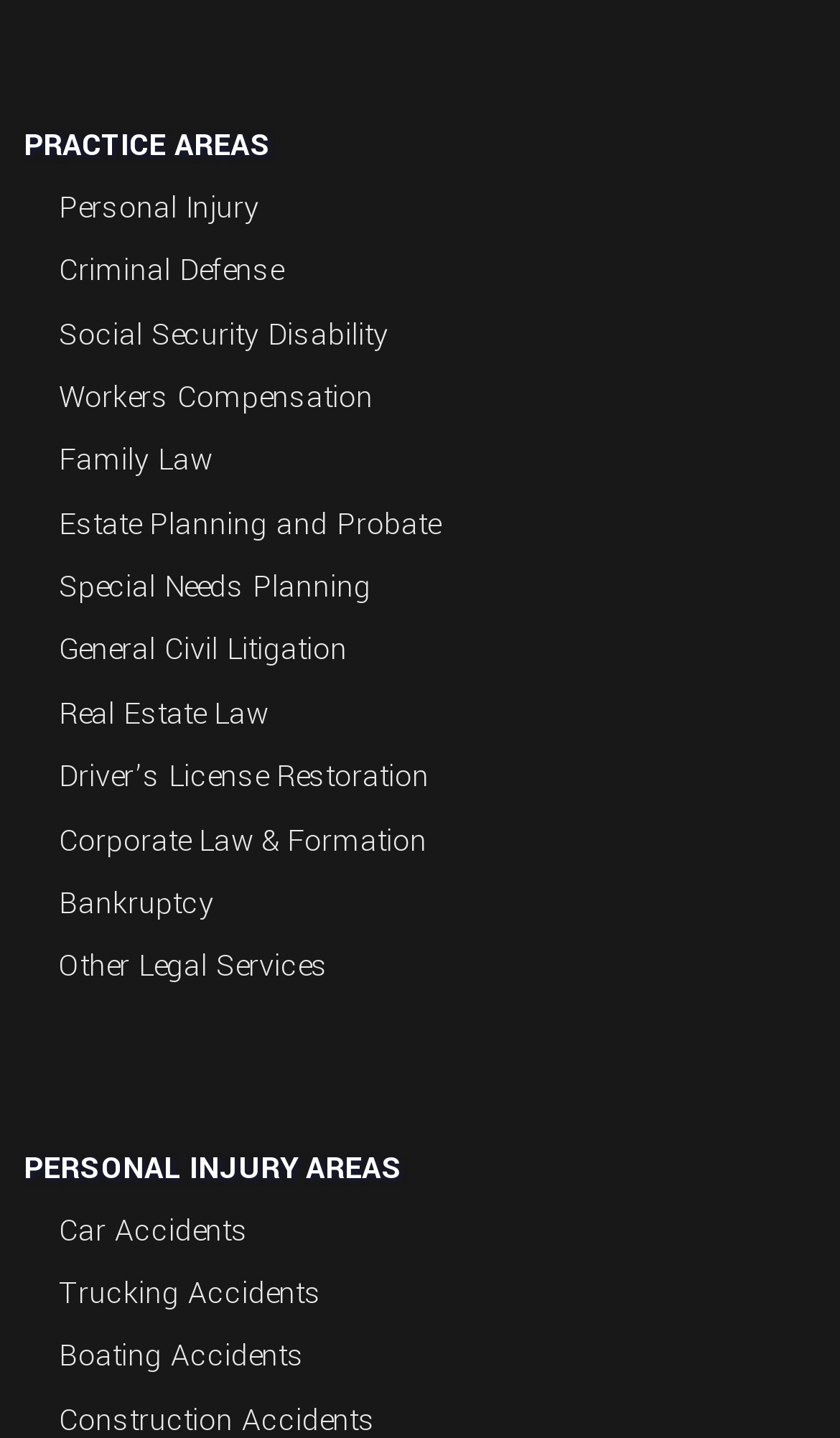Locate the bounding box coordinates of the clickable area to execute the instruction: "Learn about Estate Planning and Probate". Provide the coordinates as four float numbers between 0 and 1, represented as [left, top, right, bottom].

[0.07, 0.35, 0.524, 0.378]